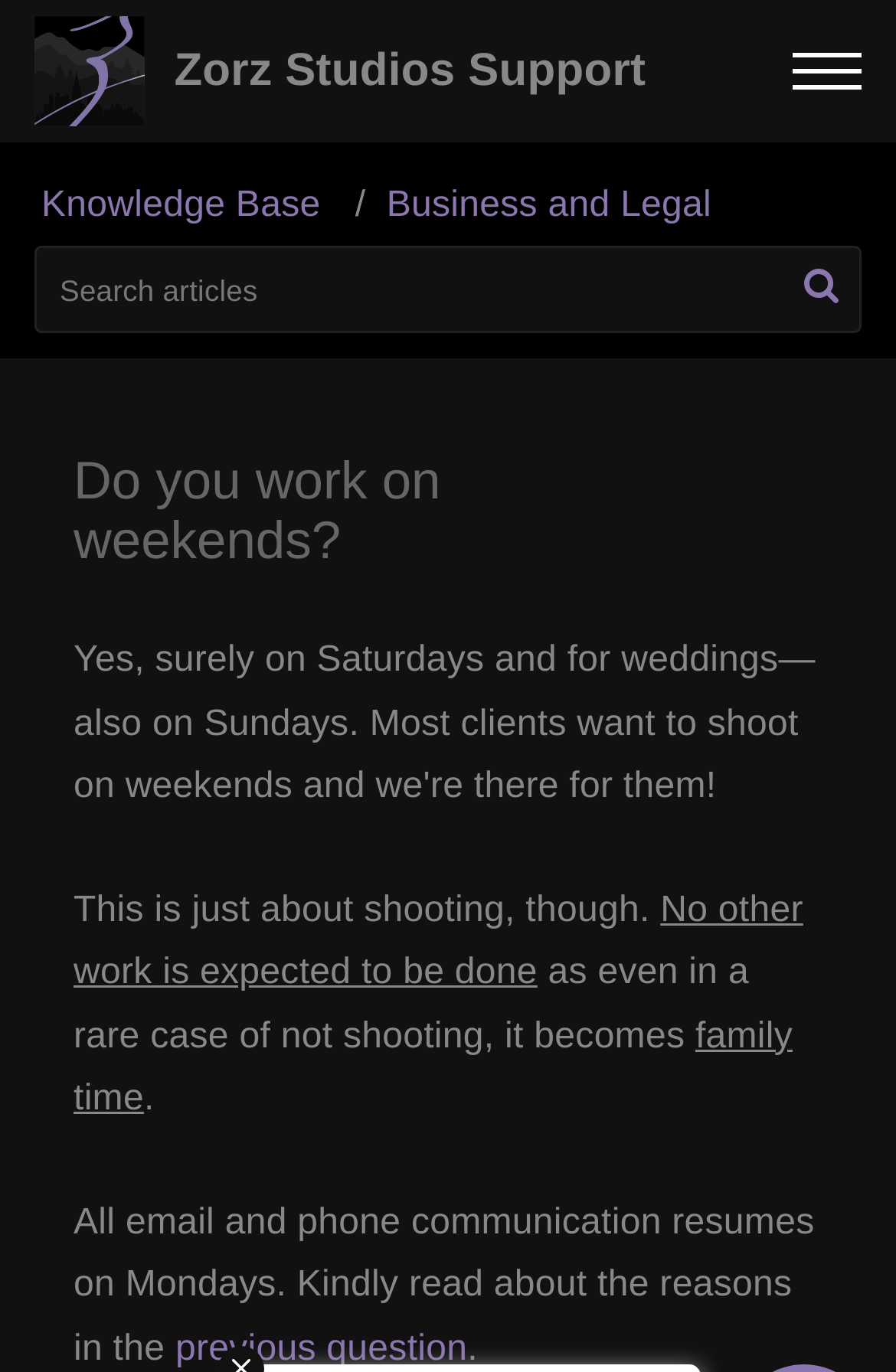What is the name of the studio?
Using the screenshot, give a one-word or short phrase answer.

Zorz Studios